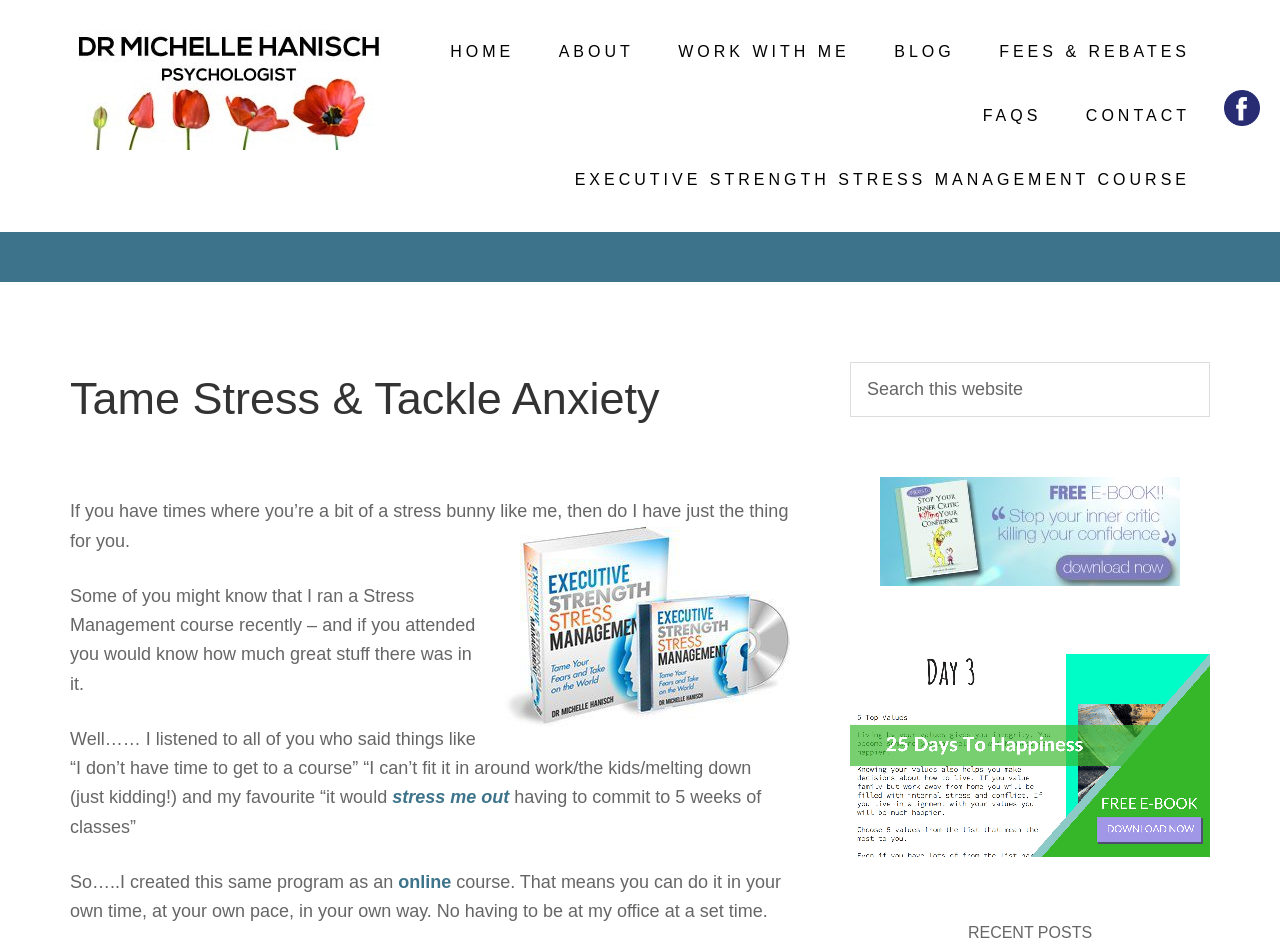What is the purpose of the search box?
Please answer the question as detailed as possible.

The search box is located in the middle of the webpage, and it has a placeholder text 'Search this website'. This suggests that the purpose of the search box is to allow users to search for content within the website.